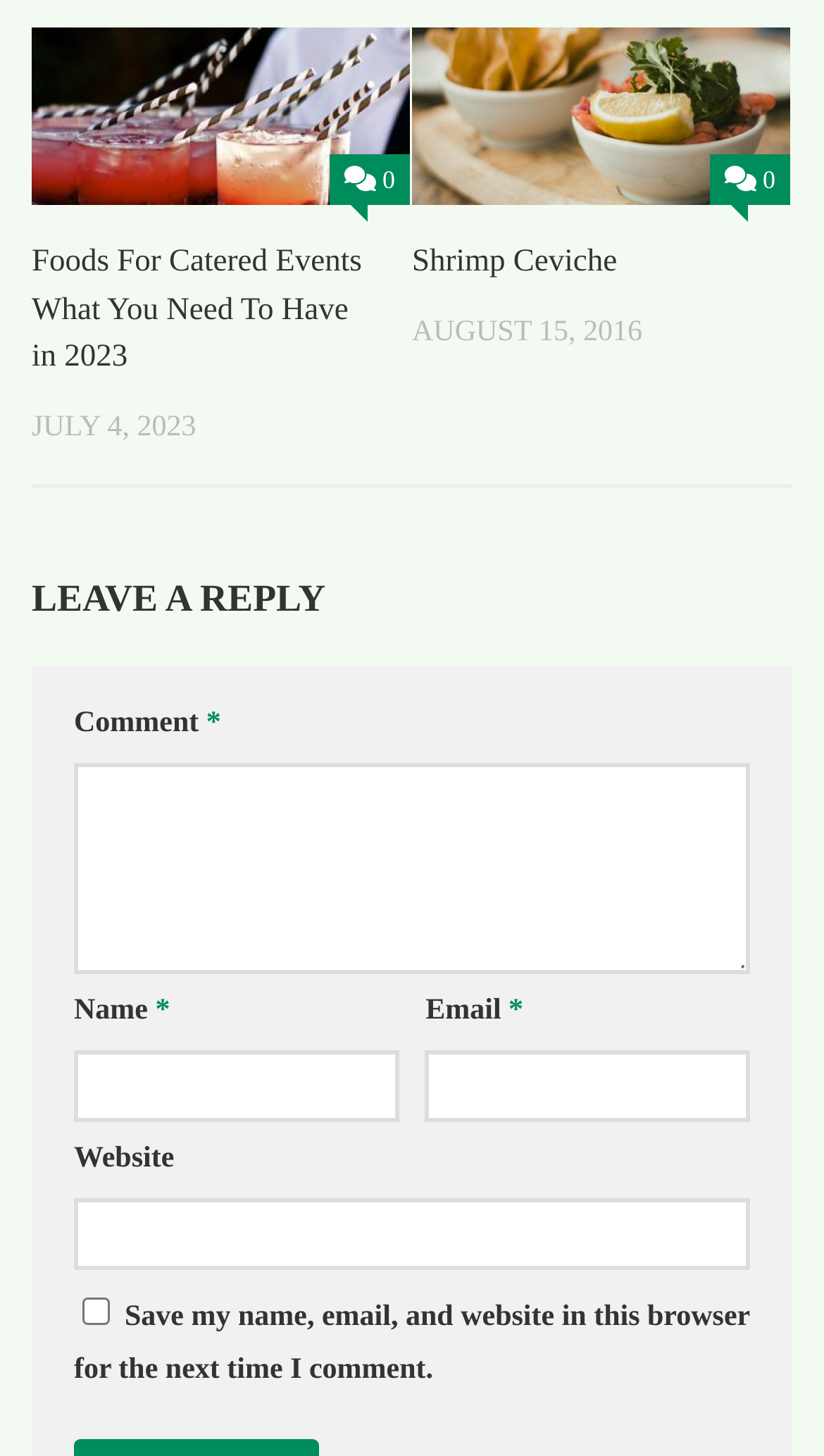Specify the bounding box coordinates of the element's area that should be clicked to execute the given instruction: "Check the box to save your name and email". The coordinates should be four float numbers between 0 and 1, i.e., [left, top, right, bottom].

[0.1, 0.891, 0.133, 0.91]